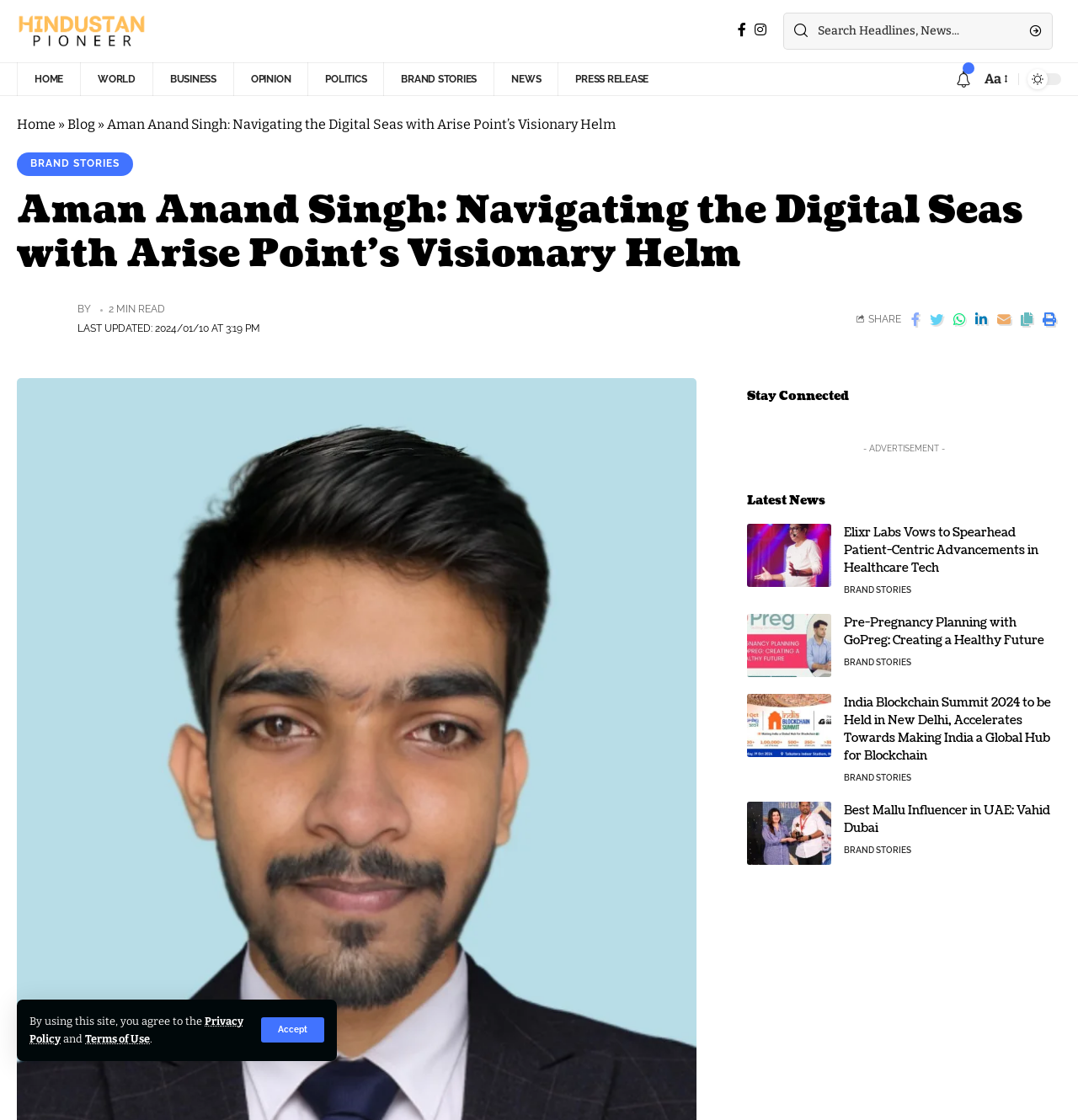Please identify the bounding box coordinates of the element I need to click to follow this instruction: "Read Aman Anand Singh's blog".

[0.062, 0.104, 0.088, 0.118]